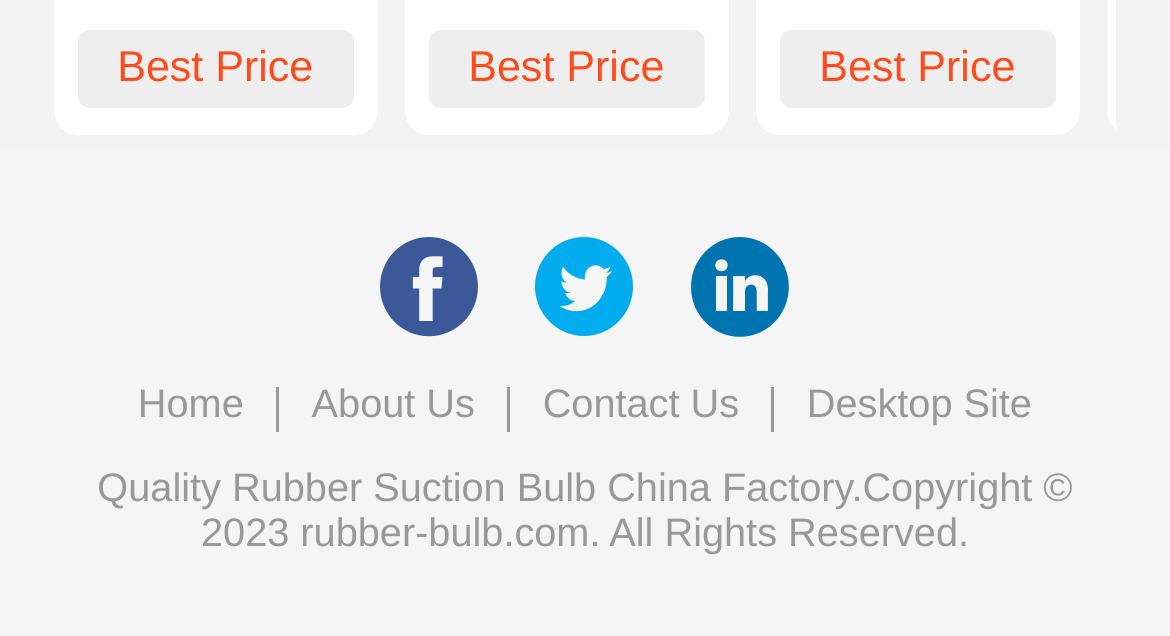What is the copyright year?
Can you offer a detailed and complete answer to this question?

I found a static text at the bottom of the page which mentions 'Copyright © 2023', so the copyright year is 2023.